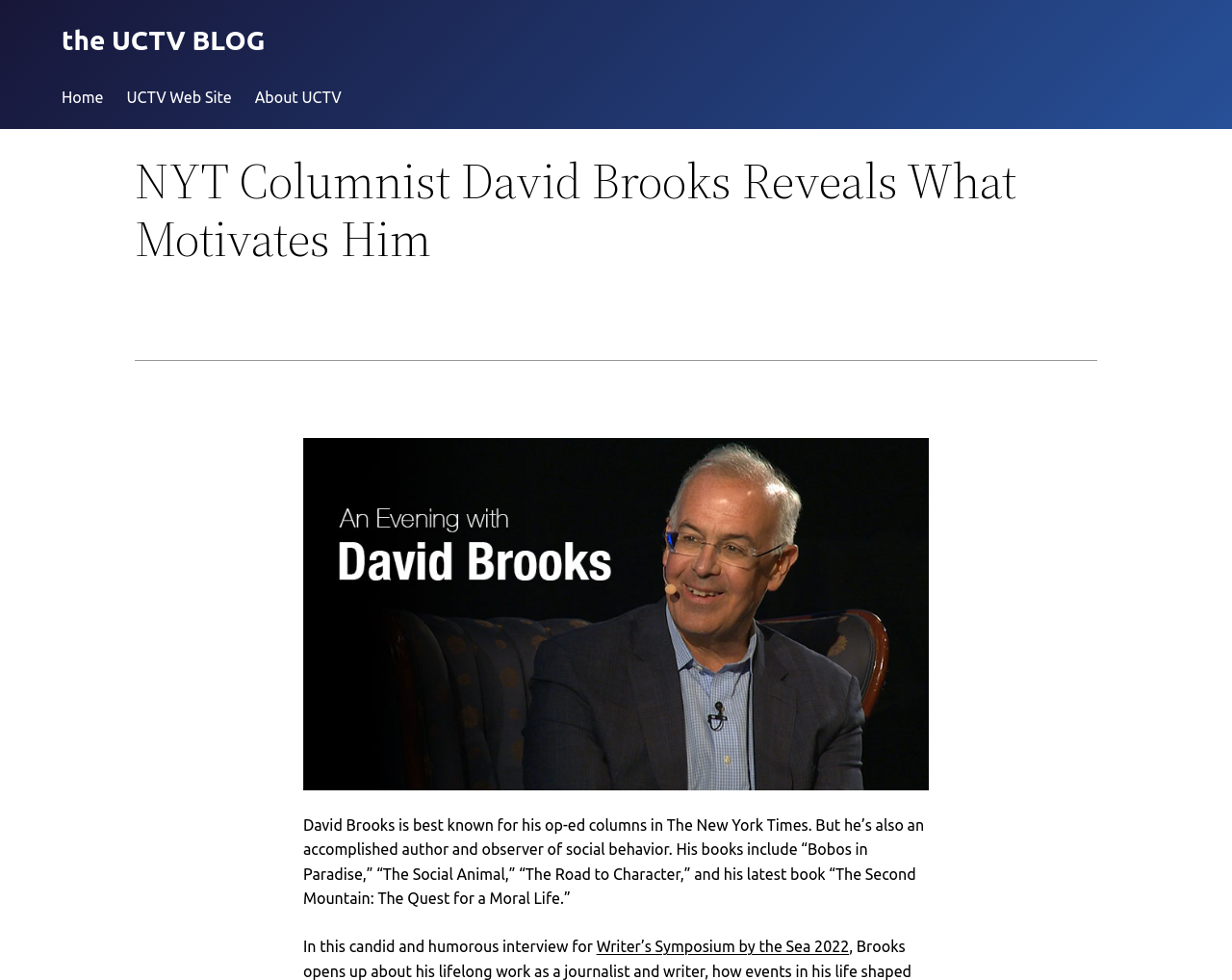Answer briefly with one word or phrase:
What is the title of David Brooks' latest book?

The Second Mountain